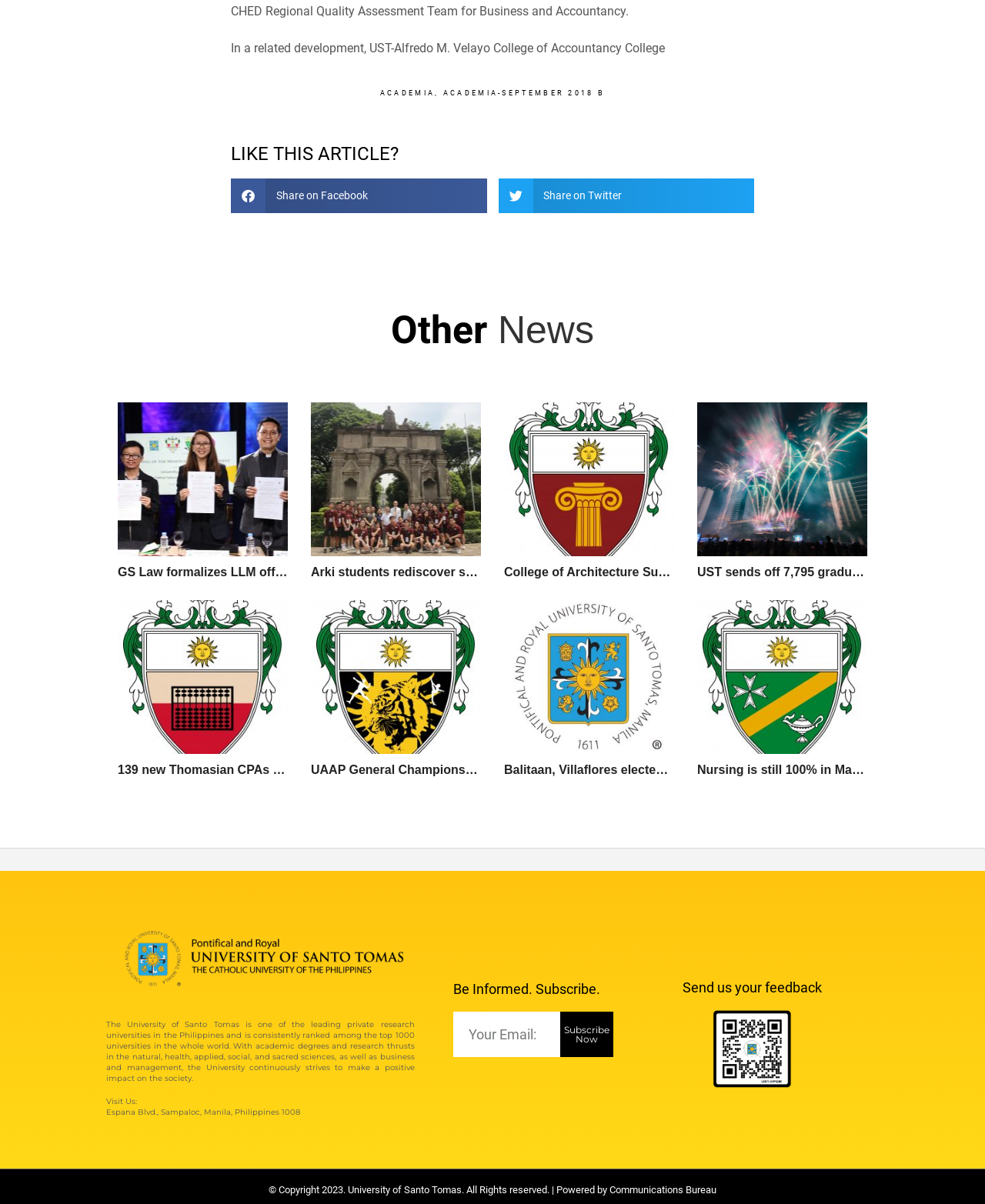Provide a brief response to the question using a single word or phrase: 
What type of news is featured on this webpage?

University news